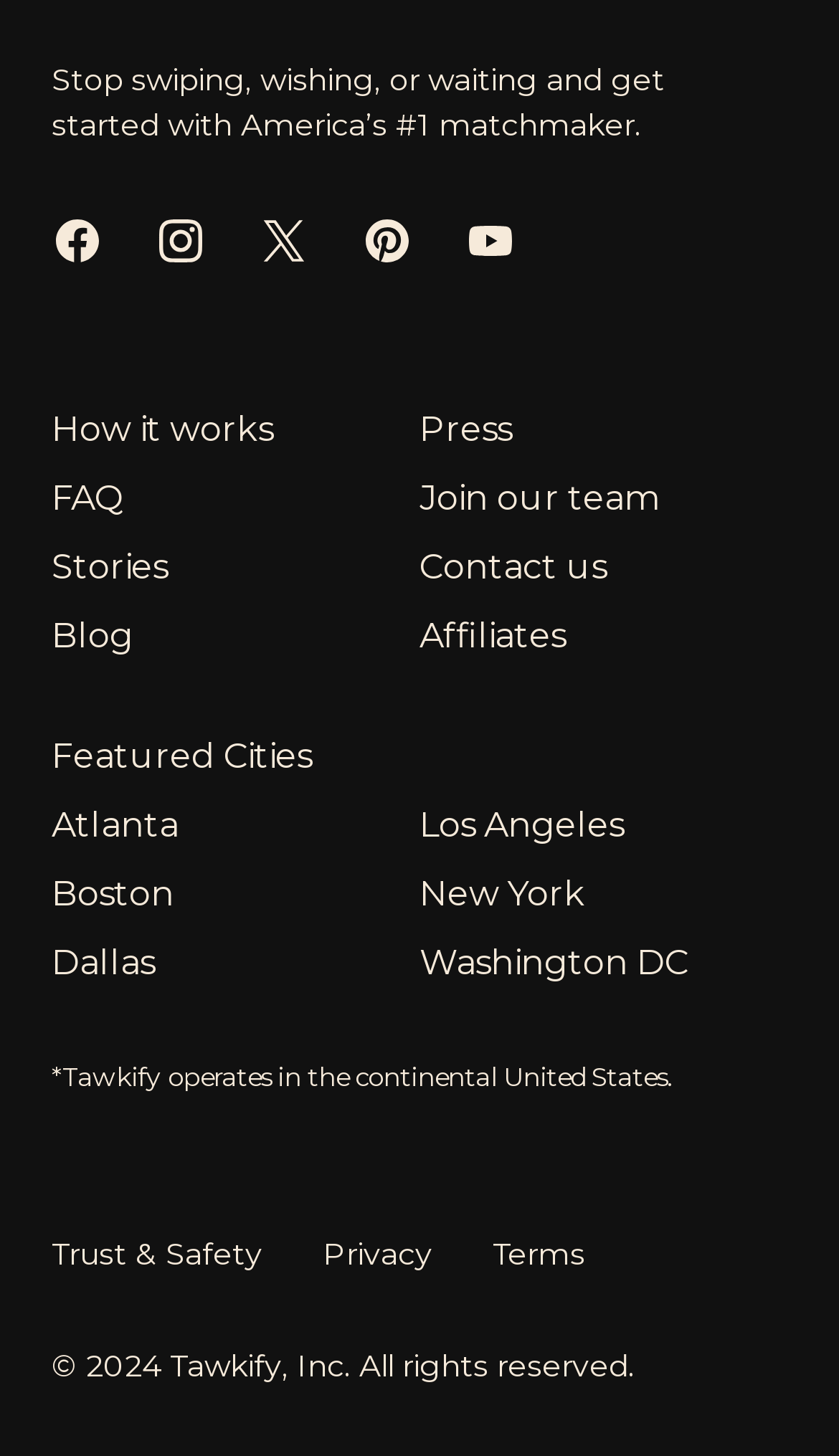Kindly determine the bounding box coordinates of the area that needs to be clicked to fulfill this instruction: "Go to the Community Support page".

None